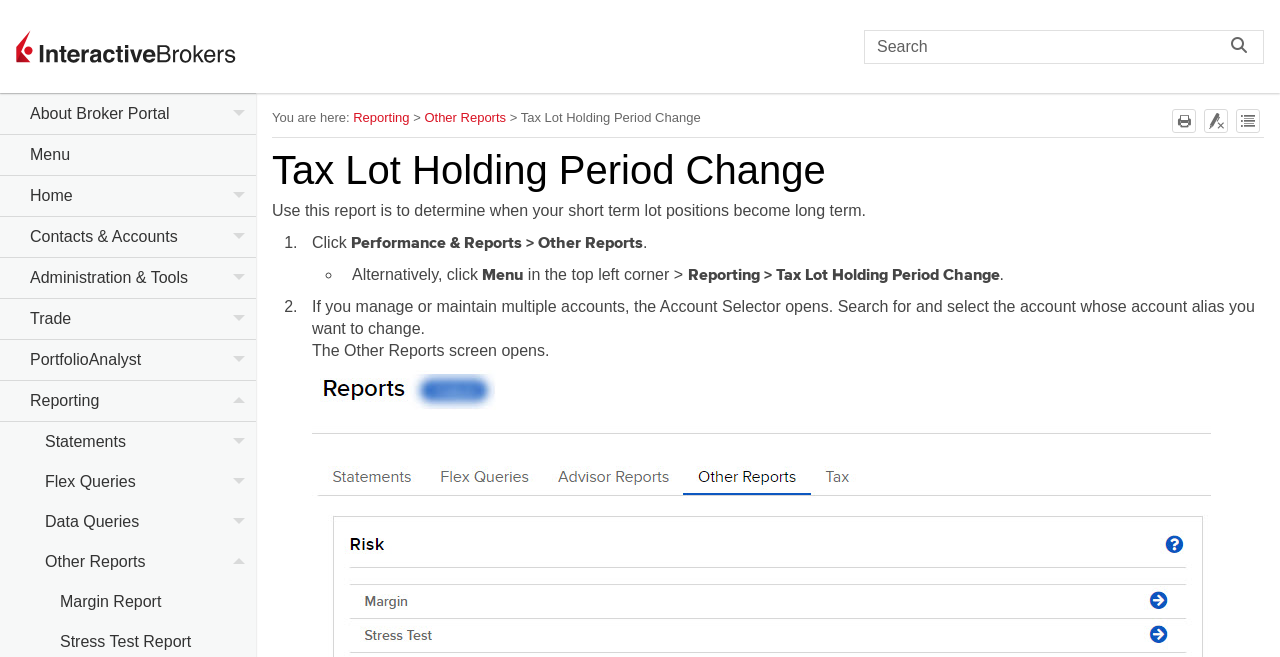Please identify the bounding box coordinates of the region to click in order to complete the task: "Go to About Broker Portal". The coordinates must be four float numbers between 0 and 1, specified as [left, top, right, bottom].

[0.0, 0.143, 0.2, 0.205]